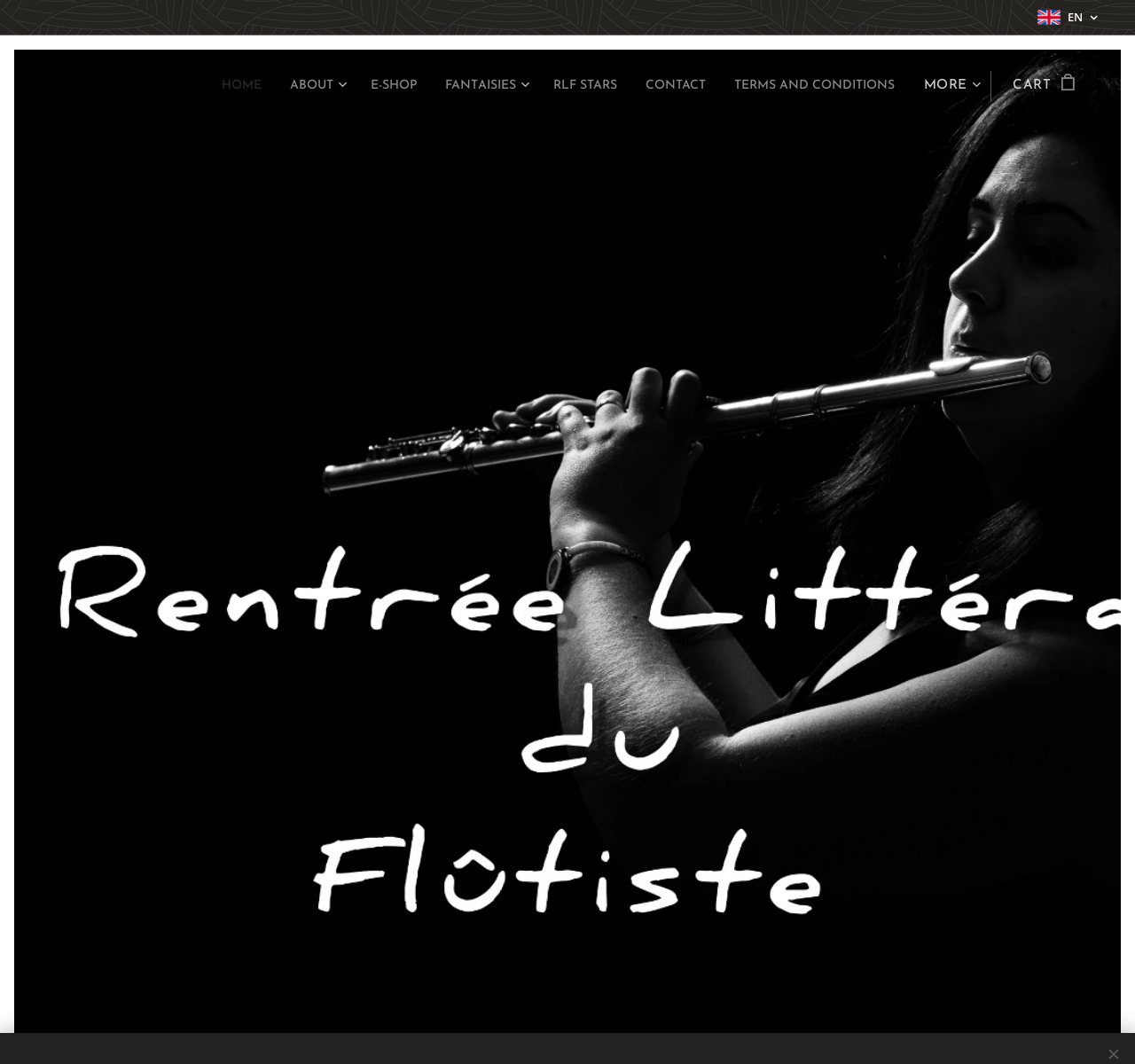Specify the bounding box coordinates of the element's area that should be clicked to execute the given instruction: "check RLF stars". The coordinates should be four float numbers between 0 and 1, i.e., [left, top, right, bottom].

[0.43, 0.059, 0.523, 0.101]